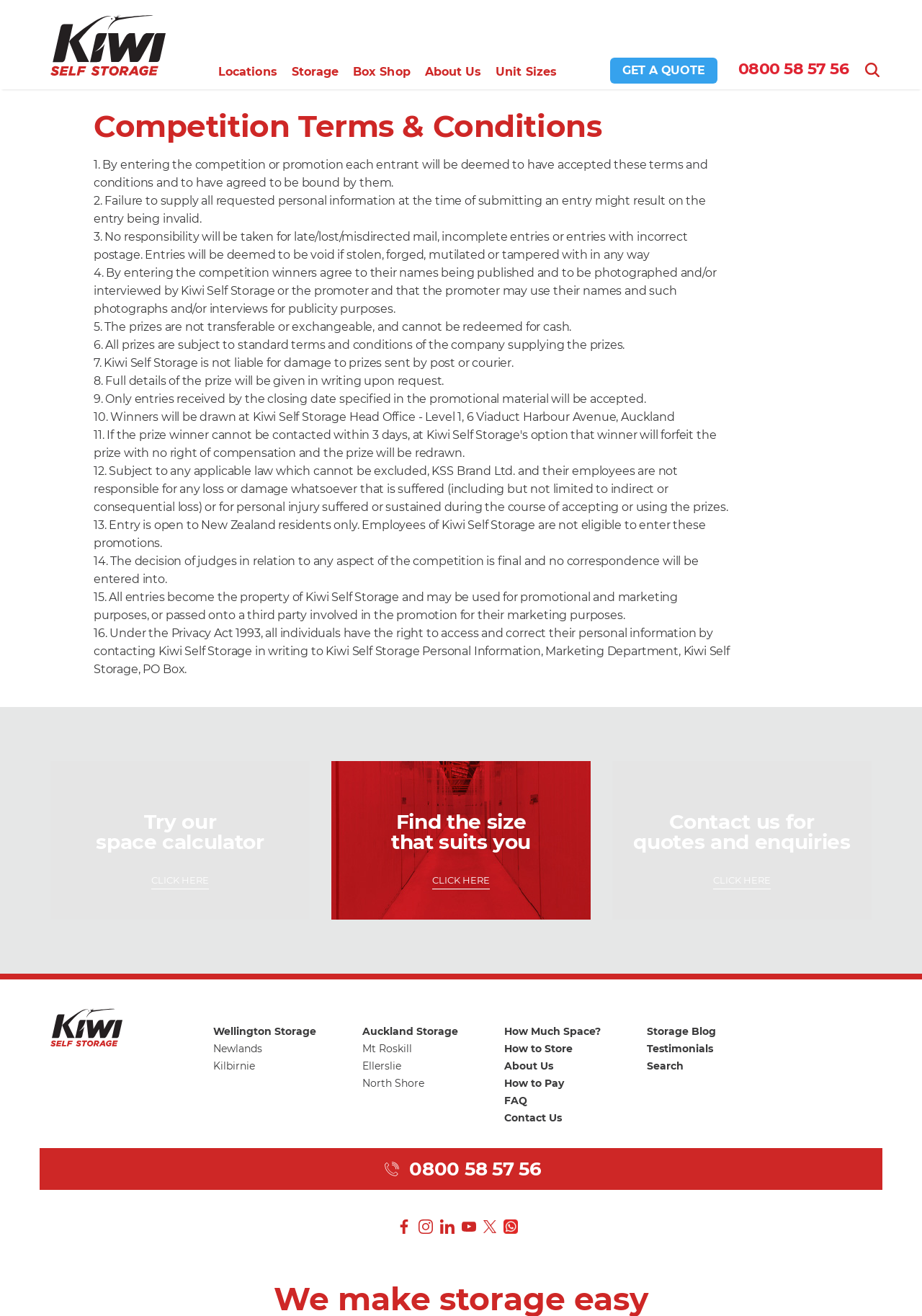Please identify the bounding box coordinates of the element on the webpage that should be clicked to follow this instruction: "Click on the 'GET A QUOTE' link". The bounding box coordinates should be given as four float numbers between 0 and 1, formatted as [left, top, right, bottom].

[0.662, 0.044, 0.778, 0.064]